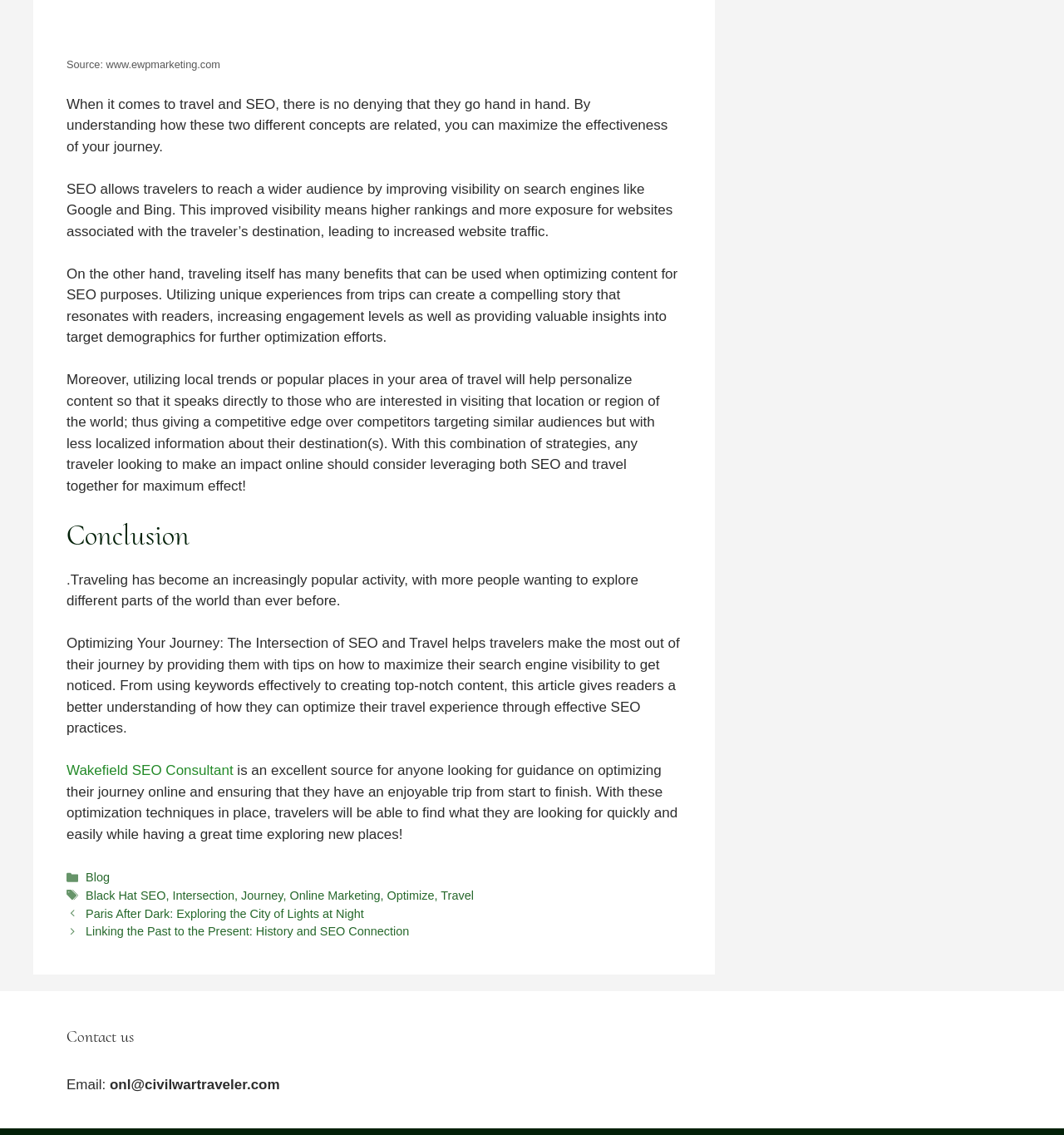Could you locate the bounding box coordinates for the section that should be clicked to accomplish this task: "View the 'Linking the Past to the Present: History and SEO Connection' post".

[0.081, 0.815, 0.385, 0.827]